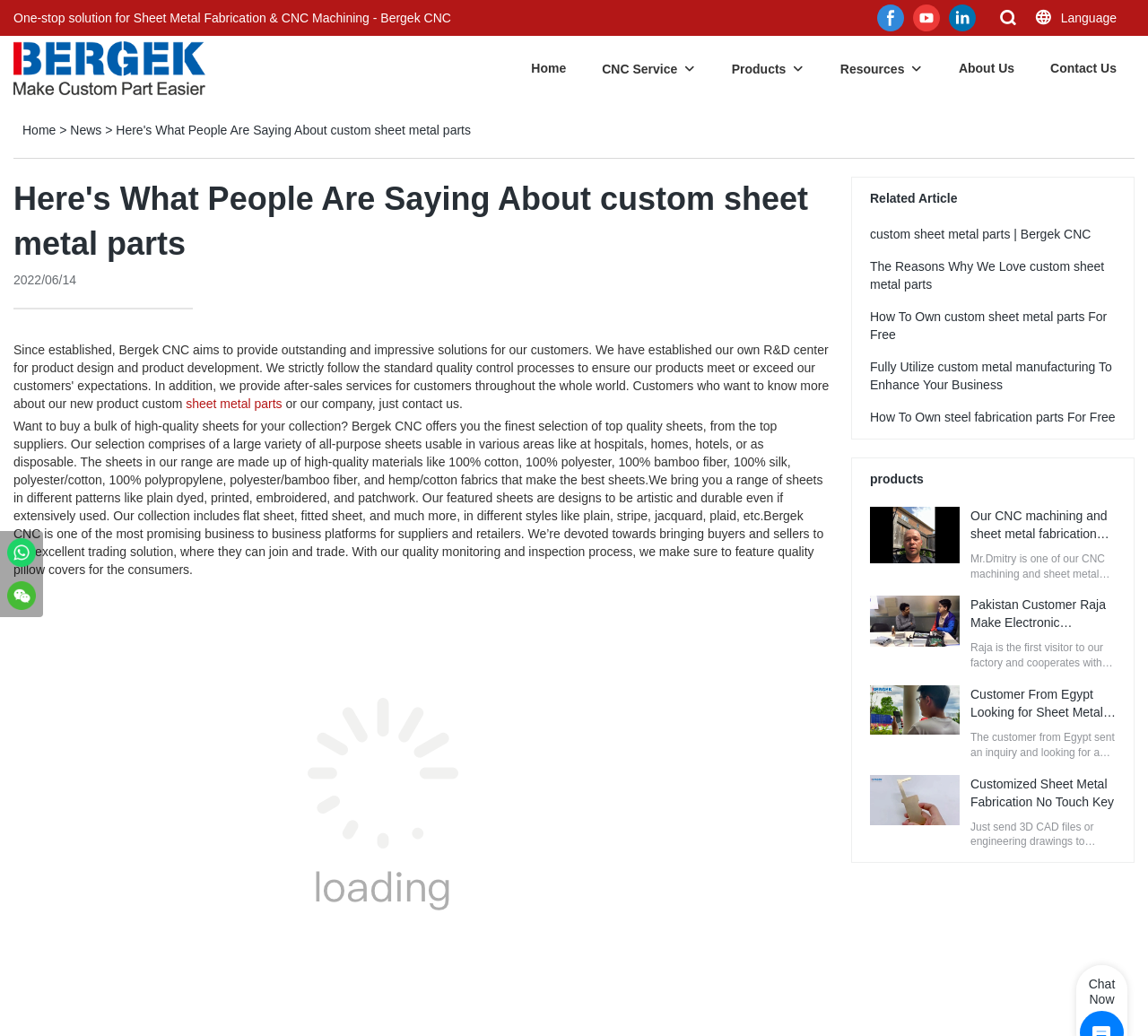Determine the bounding box coordinates of the region that needs to be clicked to achieve the task: "Click the Home link".

[0.463, 0.055, 0.493, 0.076]